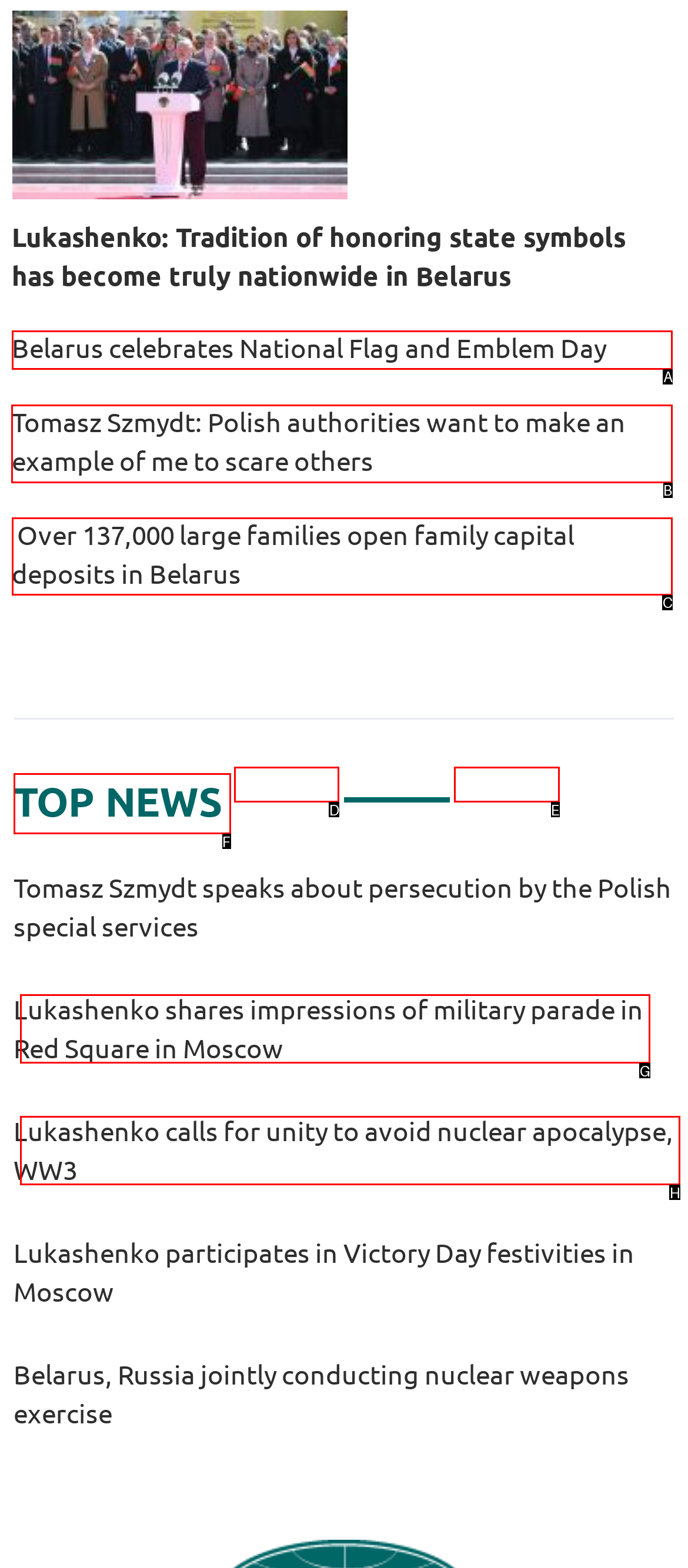Specify which UI element should be clicked to accomplish the task: Open the link about Tomasz Szmydt. Answer with the letter of the correct choice.

B